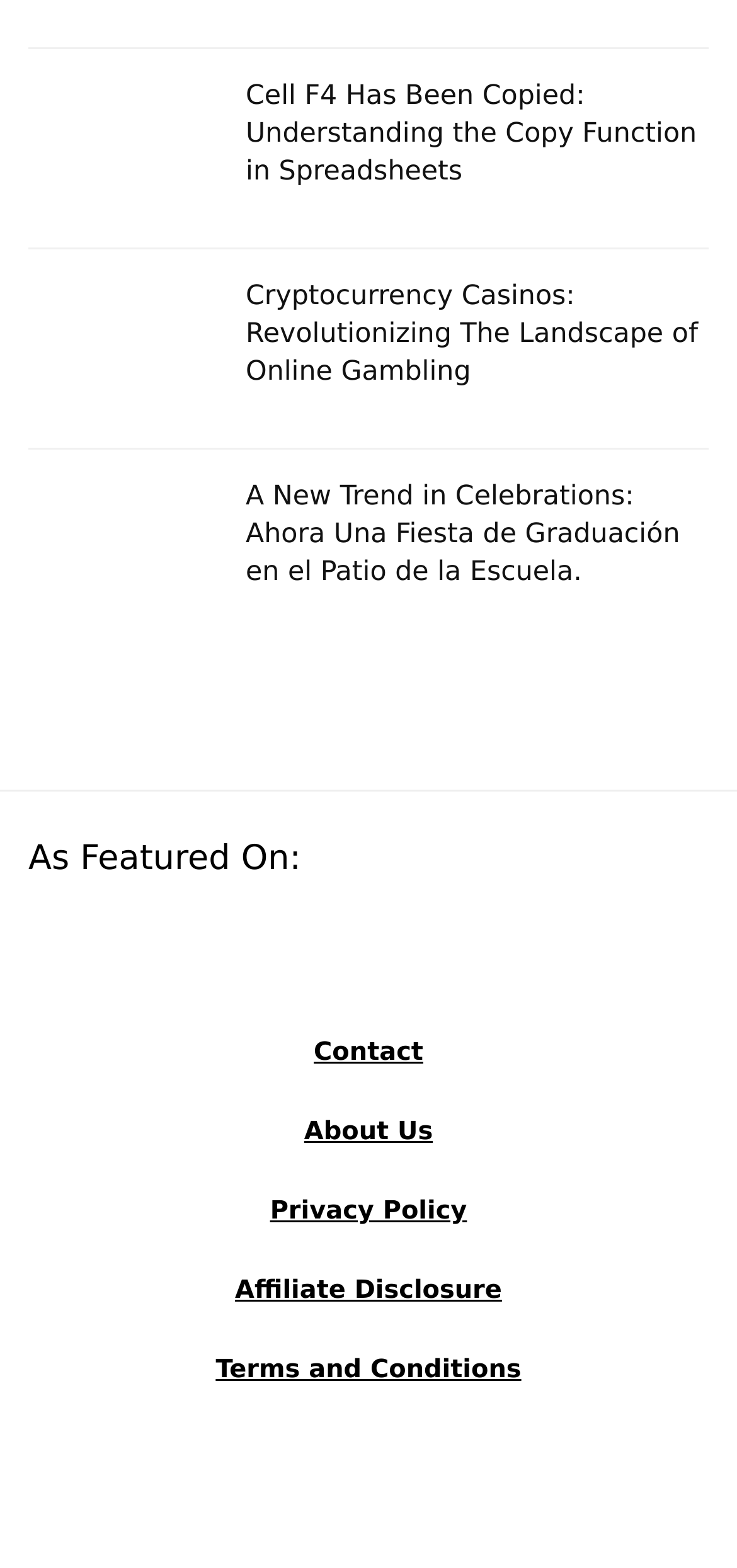Determine the coordinates of the bounding box for the clickable area needed to execute this instruction: "visit the About Us page".

[0.413, 0.714, 0.587, 0.732]